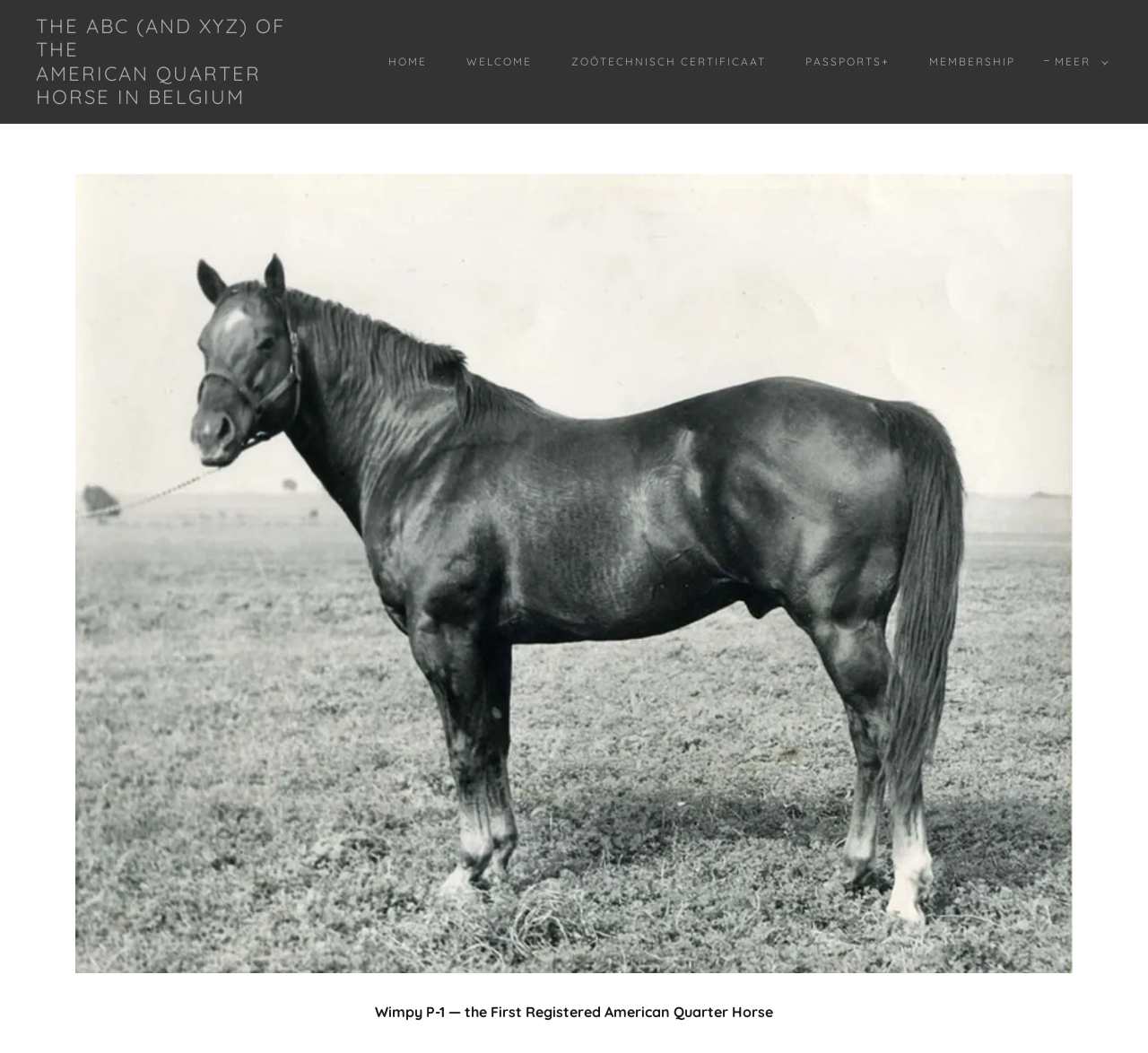What is the purpose of the 'MEER' button?
Please look at the screenshot and answer in one word or a short phrase.

To show more